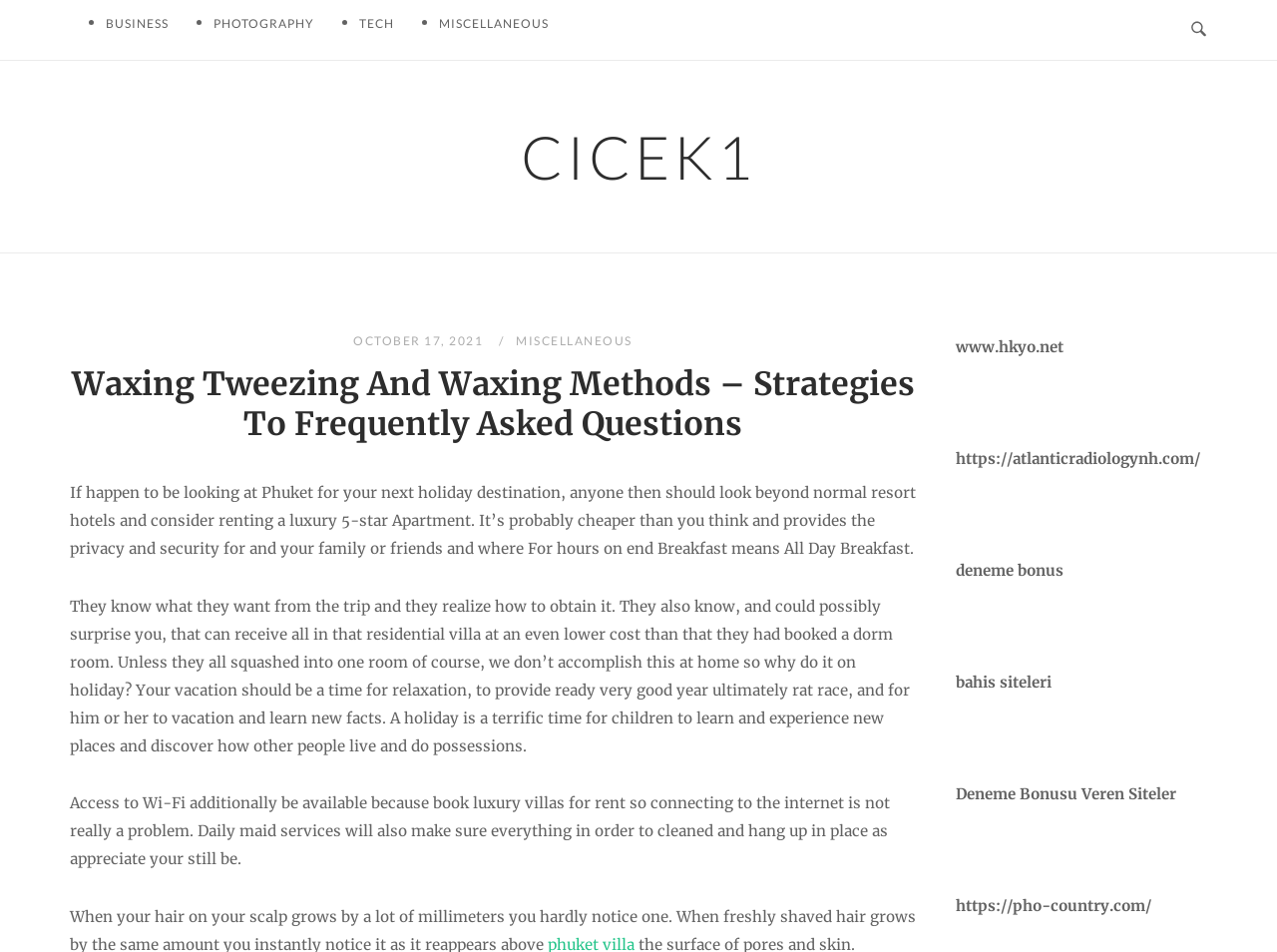Show the bounding box coordinates for the element that needs to be clicked to execute the following instruction: "Go to the MISCELLANEOUS page". Provide the coordinates in the form of four float numbers between 0 and 1, i.e., [left, top, right, bottom].

[0.404, 0.35, 0.495, 0.366]